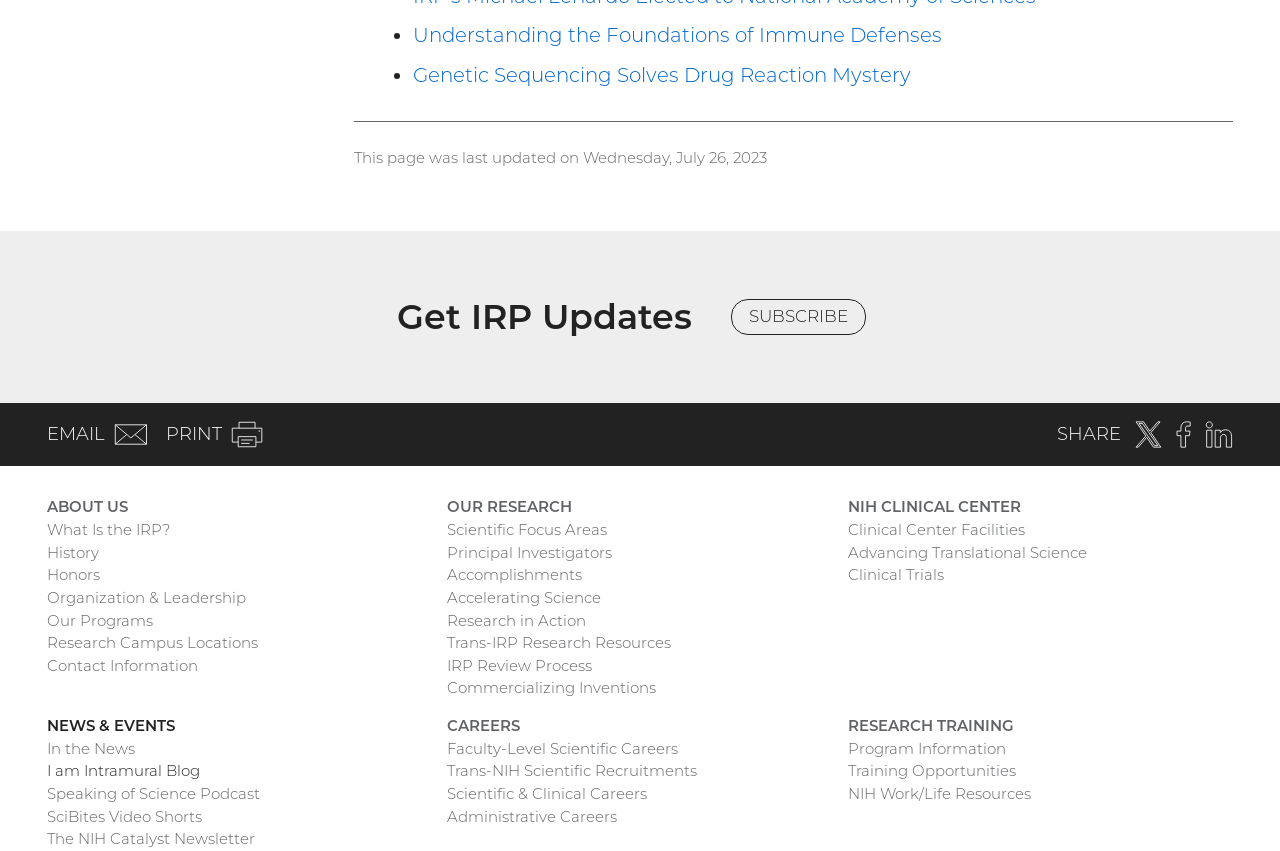Highlight the bounding box coordinates of the element you need to click to perform the following instruction: "Subscribe to IRP updates."

[0.571, 0.351, 0.677, 0.393]